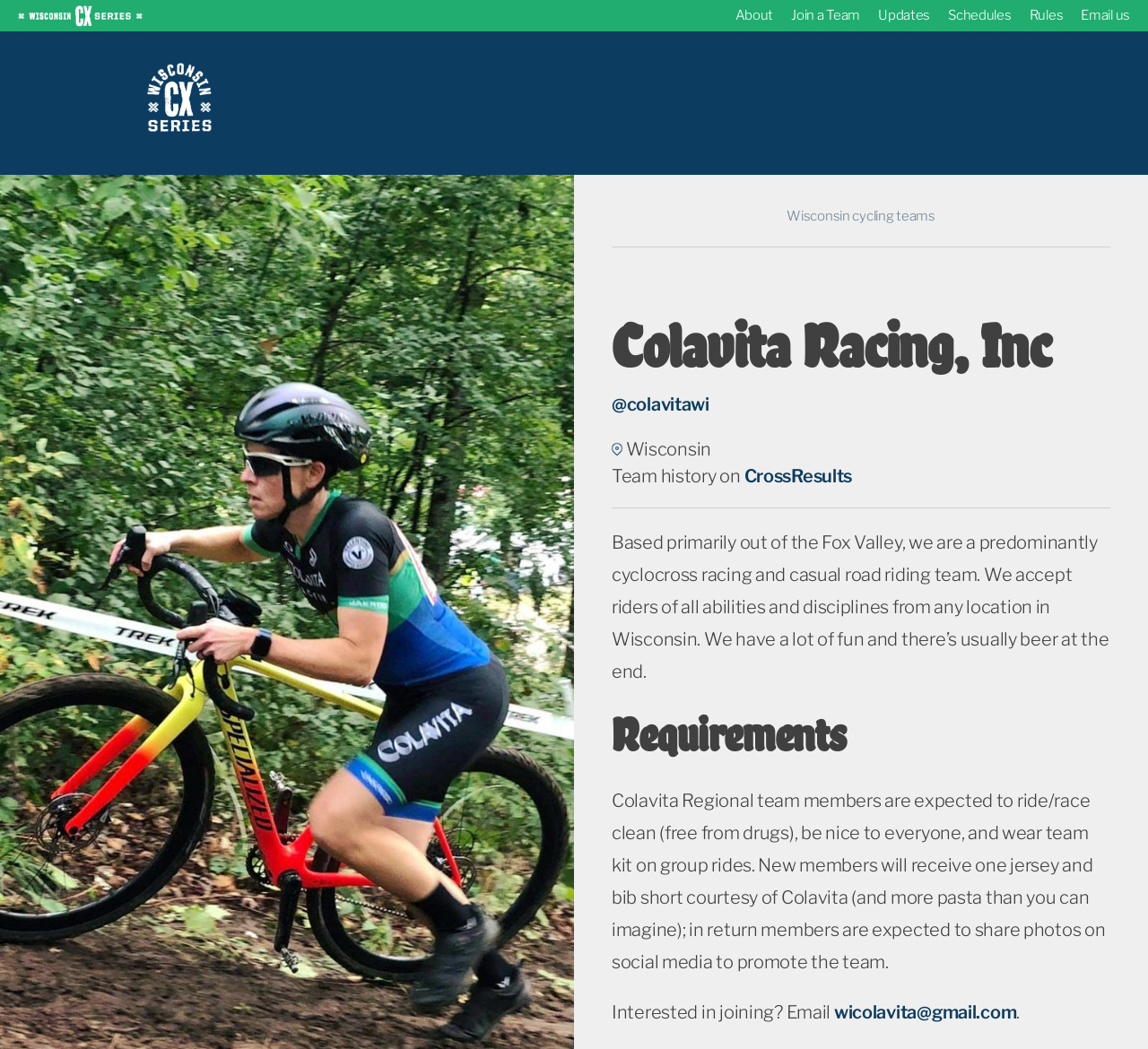Please identify the primary heading on the webpage and return its text.

Colavita Racing, Inc